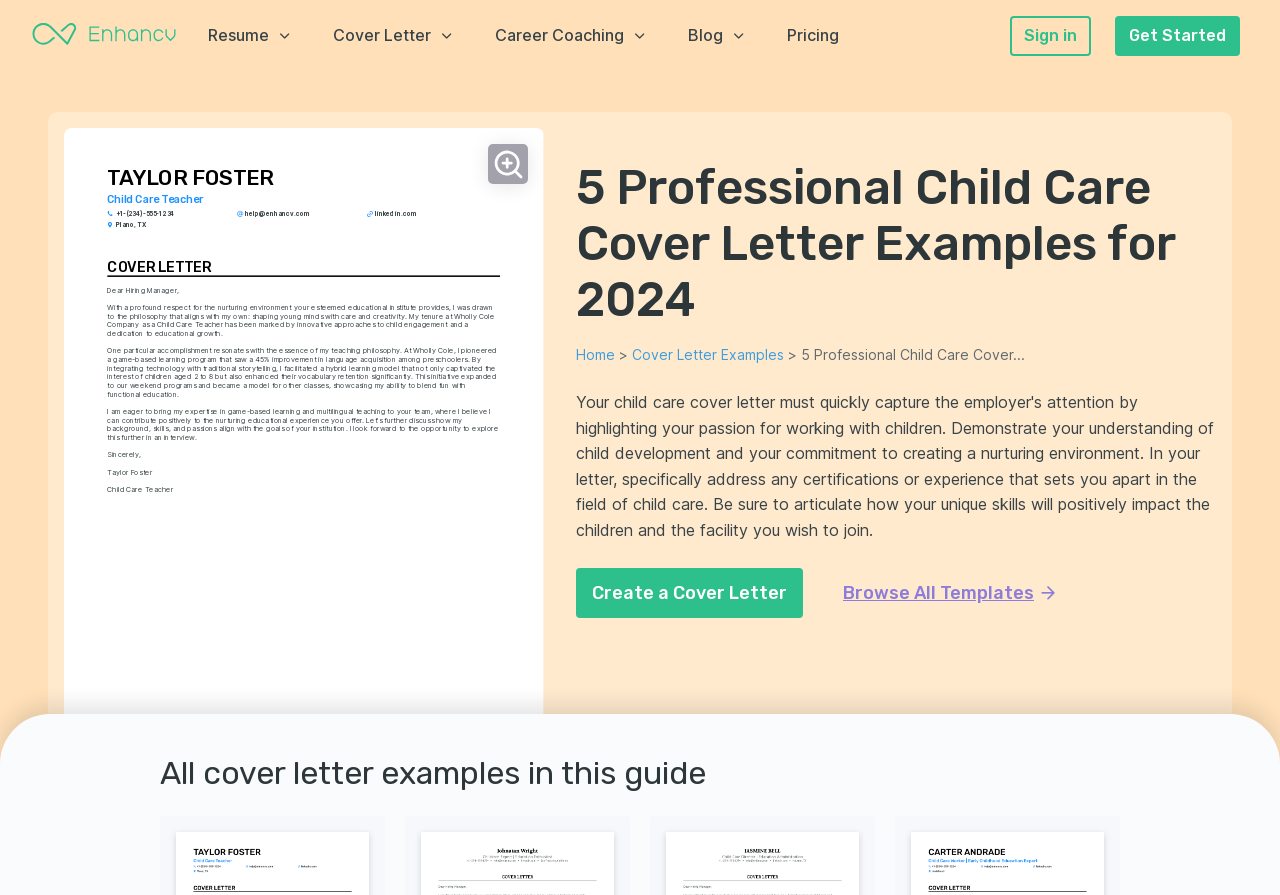What is the name of the company where the author of the first cover letter example worked?
Look at the image and answer with only one word or phrase.

Wholly Cole Company